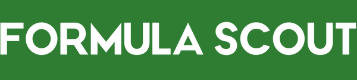Examine the screenshot and answer the question in as much detail as possible: What is the primary focus of the Formula Scout platform?

The primary focus of the Formula Scout platform is motorsport because the caption states that the platform is dedicated to providing news and updates on various levels of motorsport, particularly focusing on junior formulas and their developments, which clearly indicates that motorsport is the primary focus of the platform.